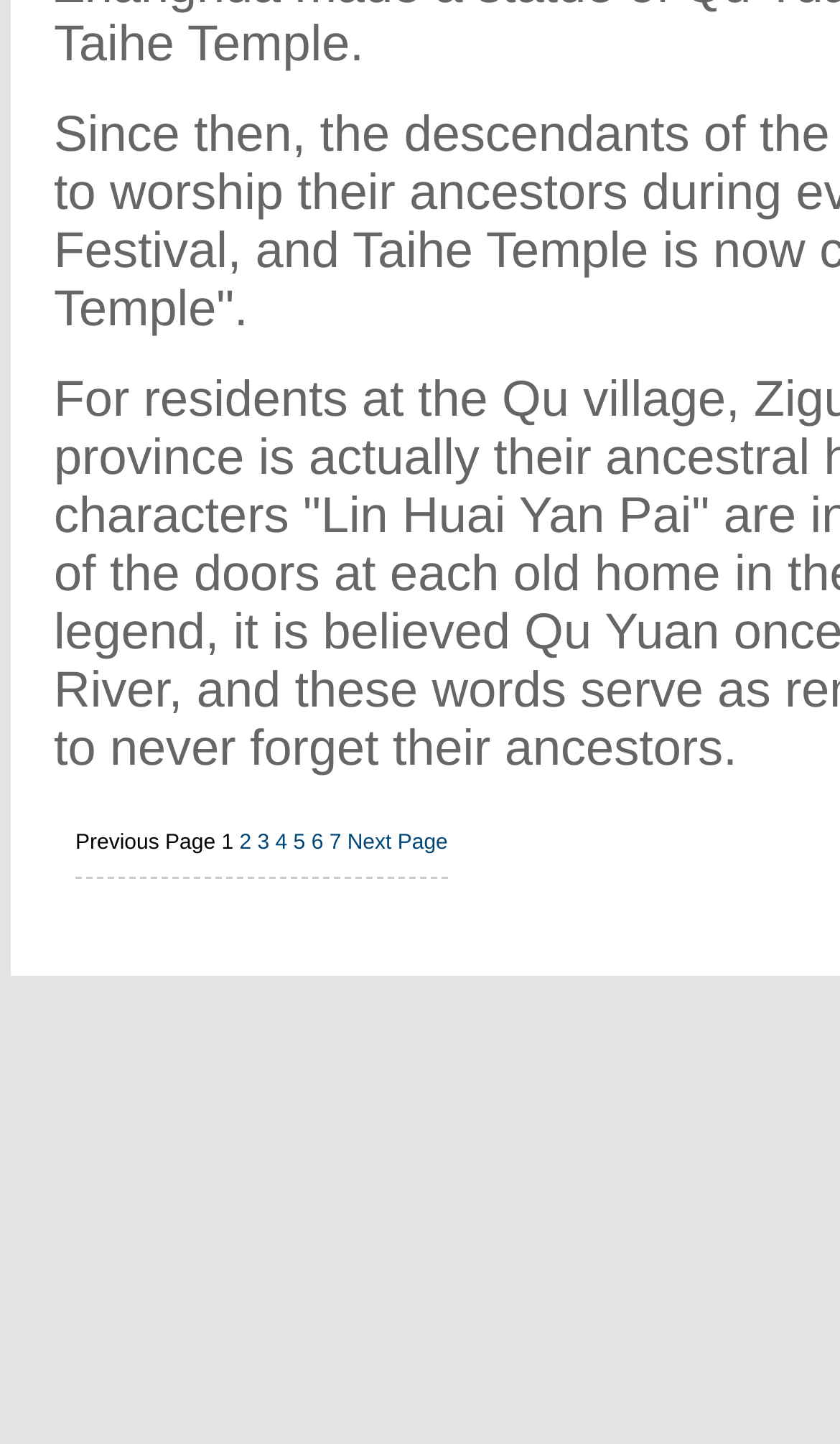Give a concise answer using only one word or phrase for this question:
What is the text of the last link?

Next Page